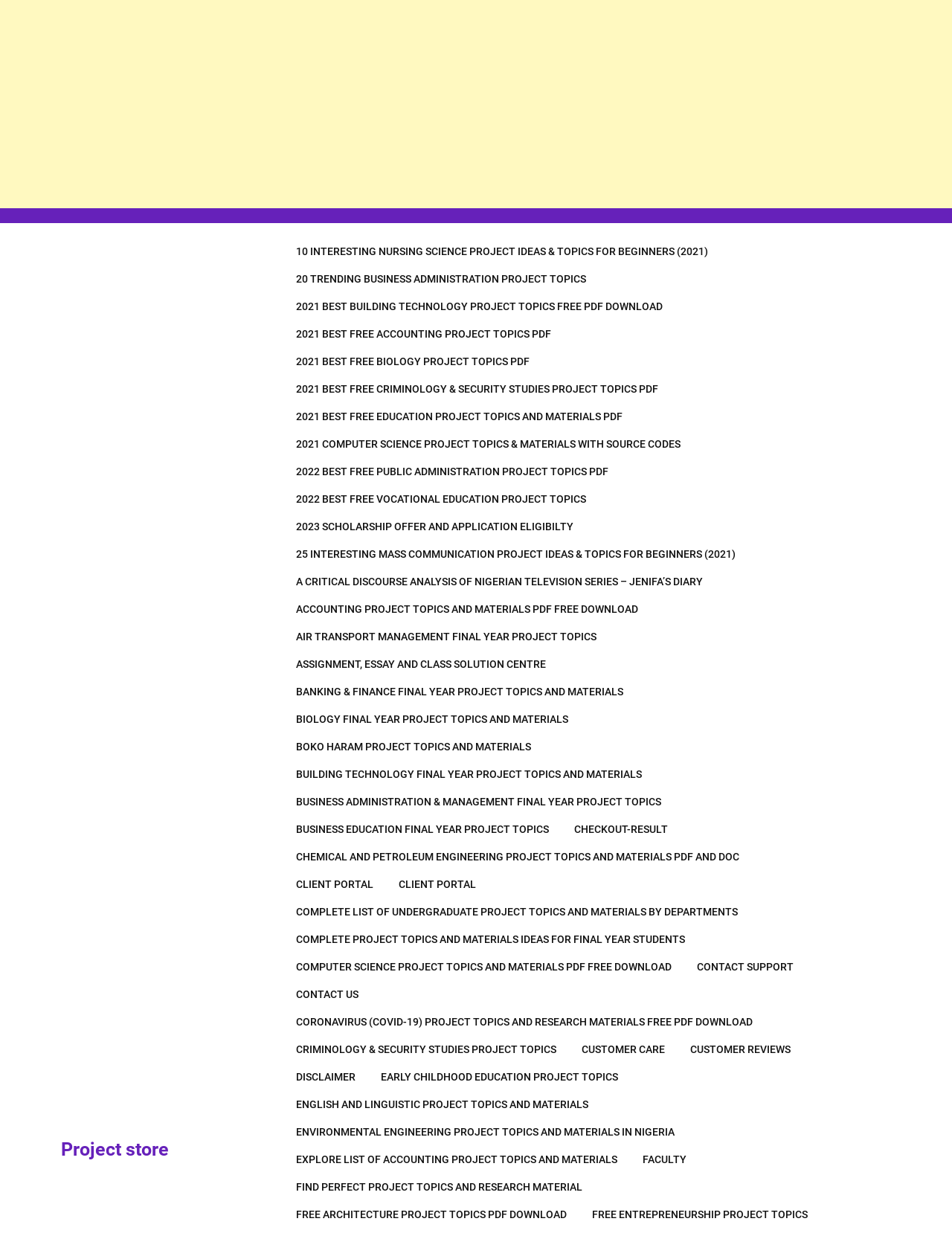How many project topics are listed on this webpage?
Using the picture, provide a one-word or short phrase answer.

Over 80